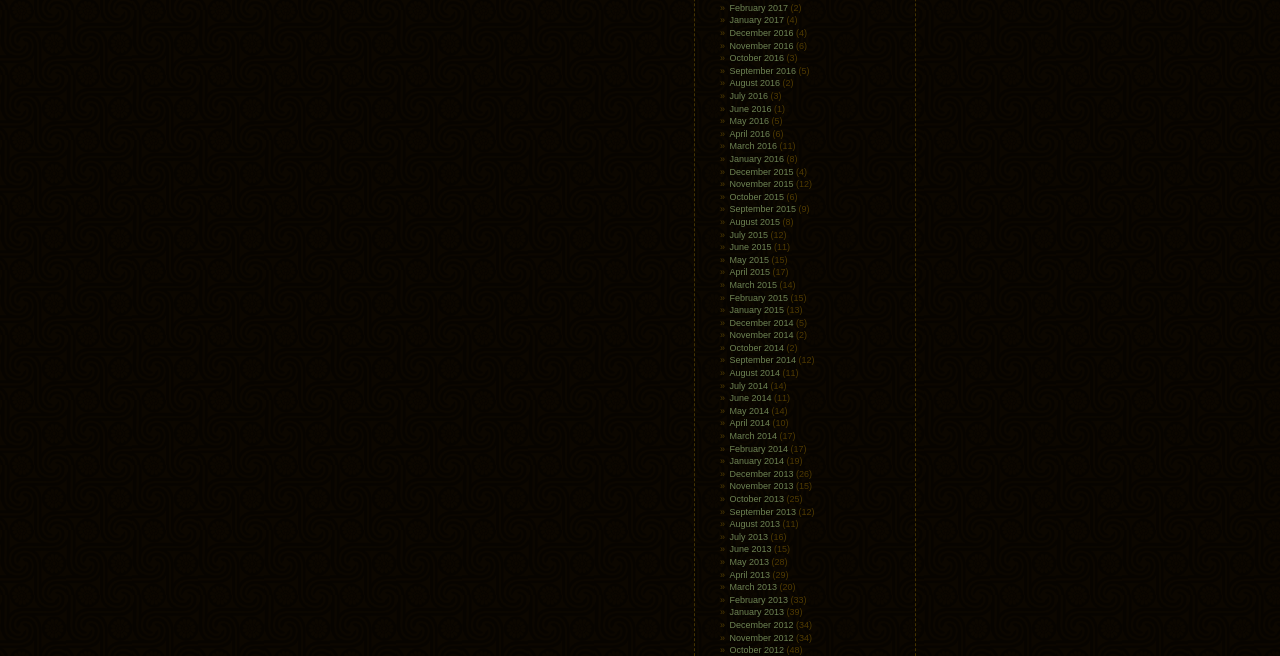Please analyze the image and provide a thorough answer to the question:
What is the month with the highest number of posts?

By examining the static text next to each link, I found that the month with the highest number of posts is December 2013, with 26 posts.